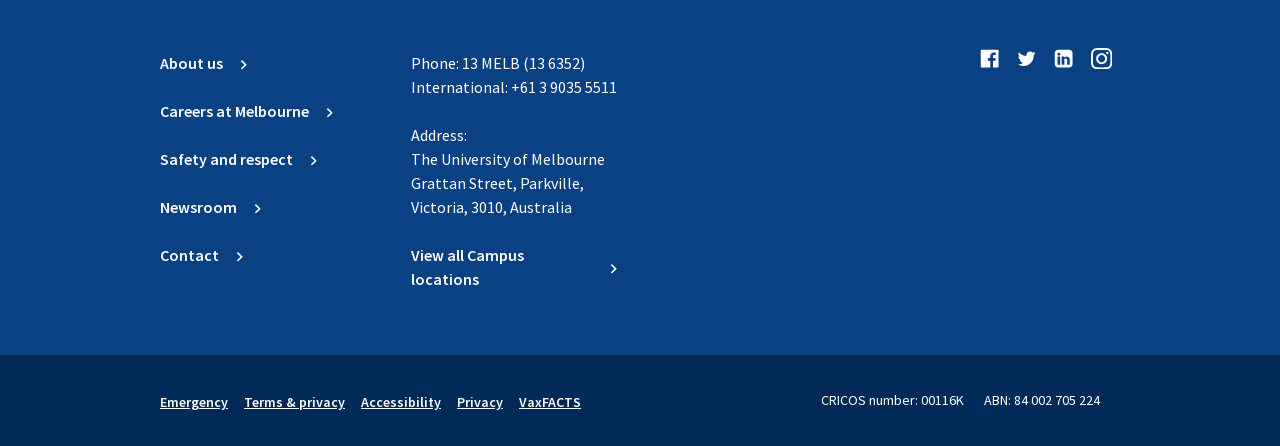Provide the bounding box coordinates for the area that should be clicked to complete the instruction: "Follow on Facebook".

[0.762, 0.099, 0.784, 0.18]